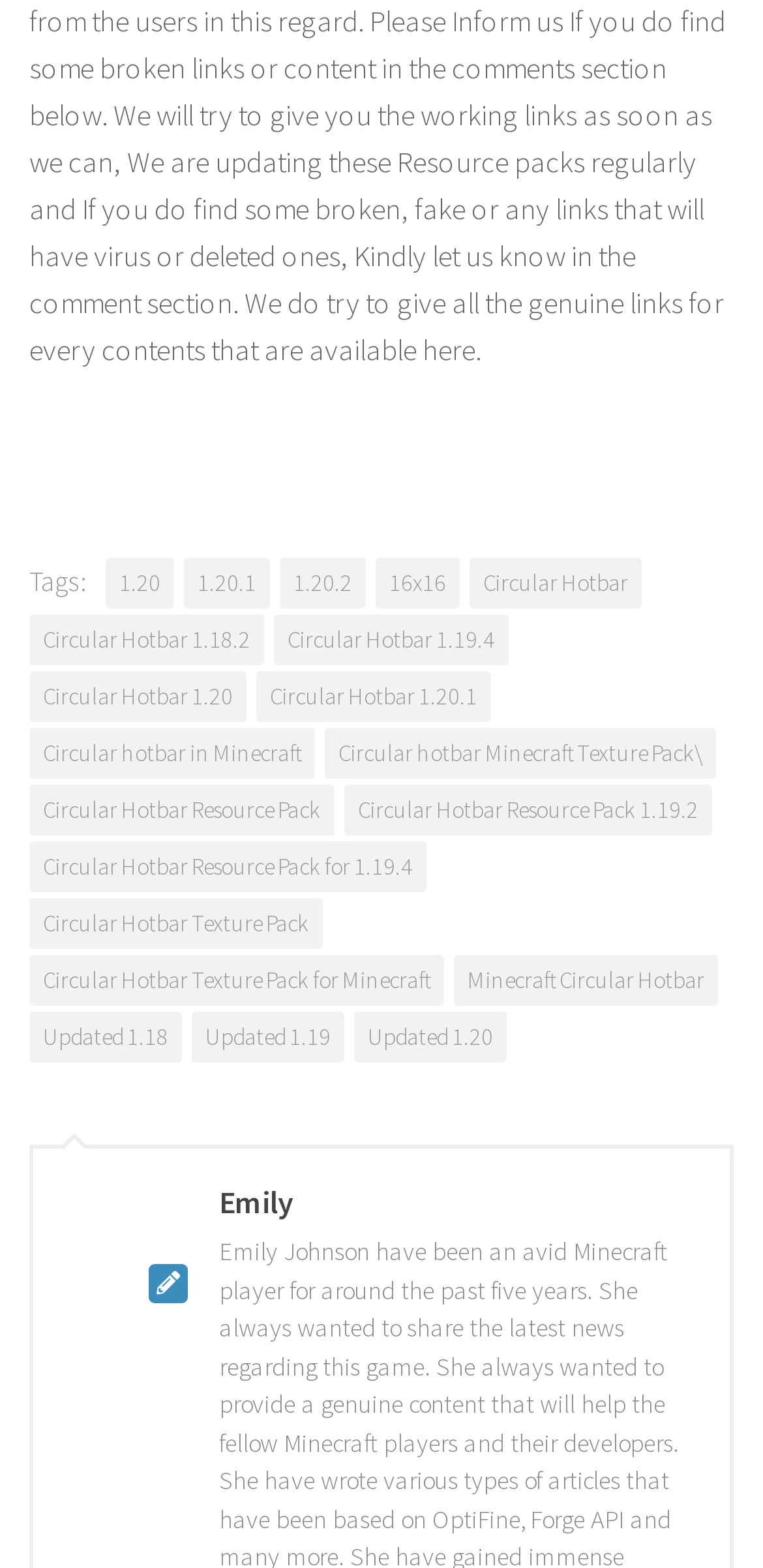Extract the bounding box coordinates of the UI element described: "Conclusion". Provide the coordinates in the format [left, top, right, bottom] with values ranging from 0 to 1.

None